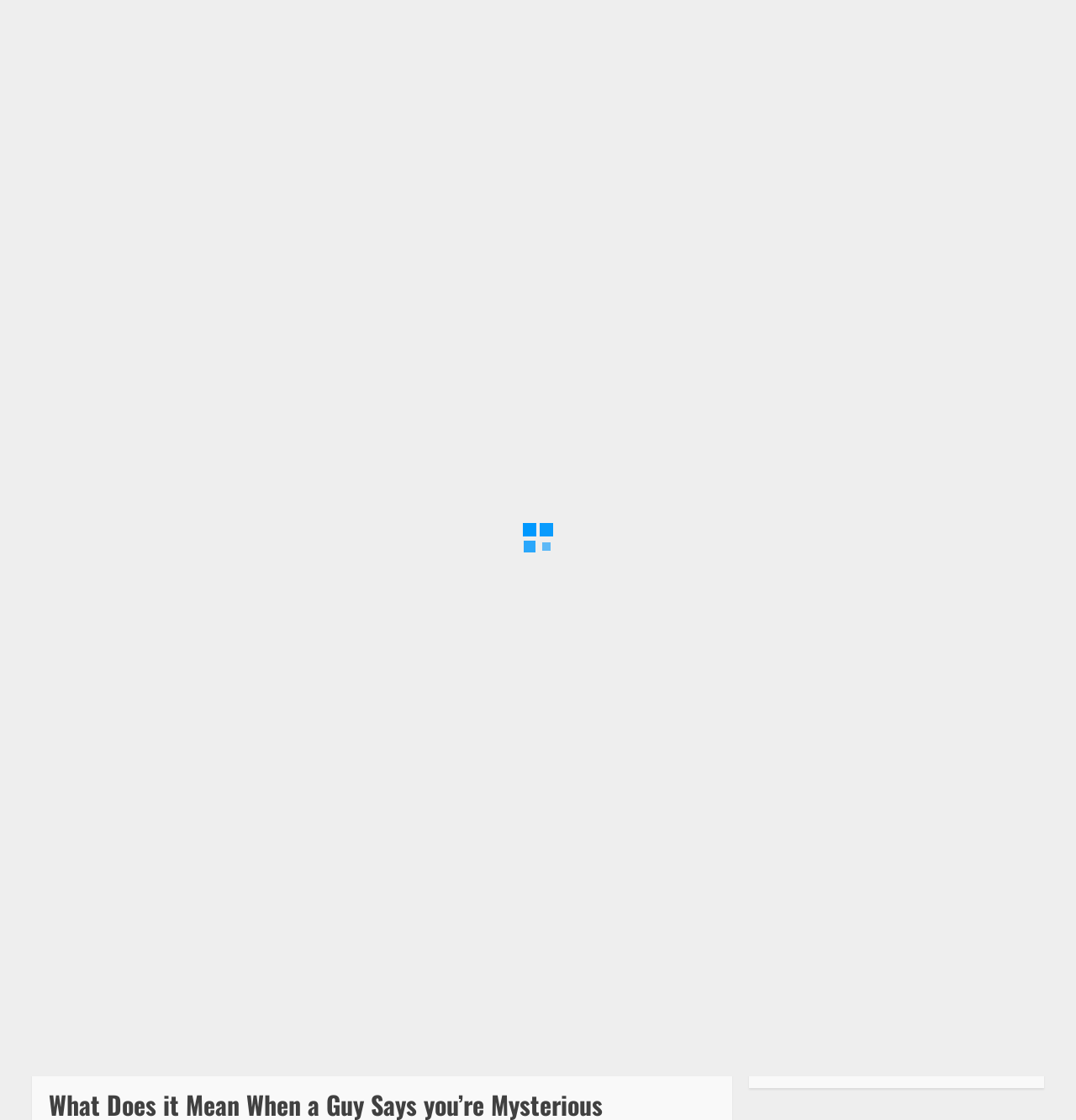Provide the bounding box coordinates in the format (top-left x, top-left y, bottom-right x, bottom-right y). All values are floating point numbers between 0 and 1. Determine the bounding box coordinate of the UI element described as: Sports & Entertainment

[0.067, 0.118, 0.219, 0.155]